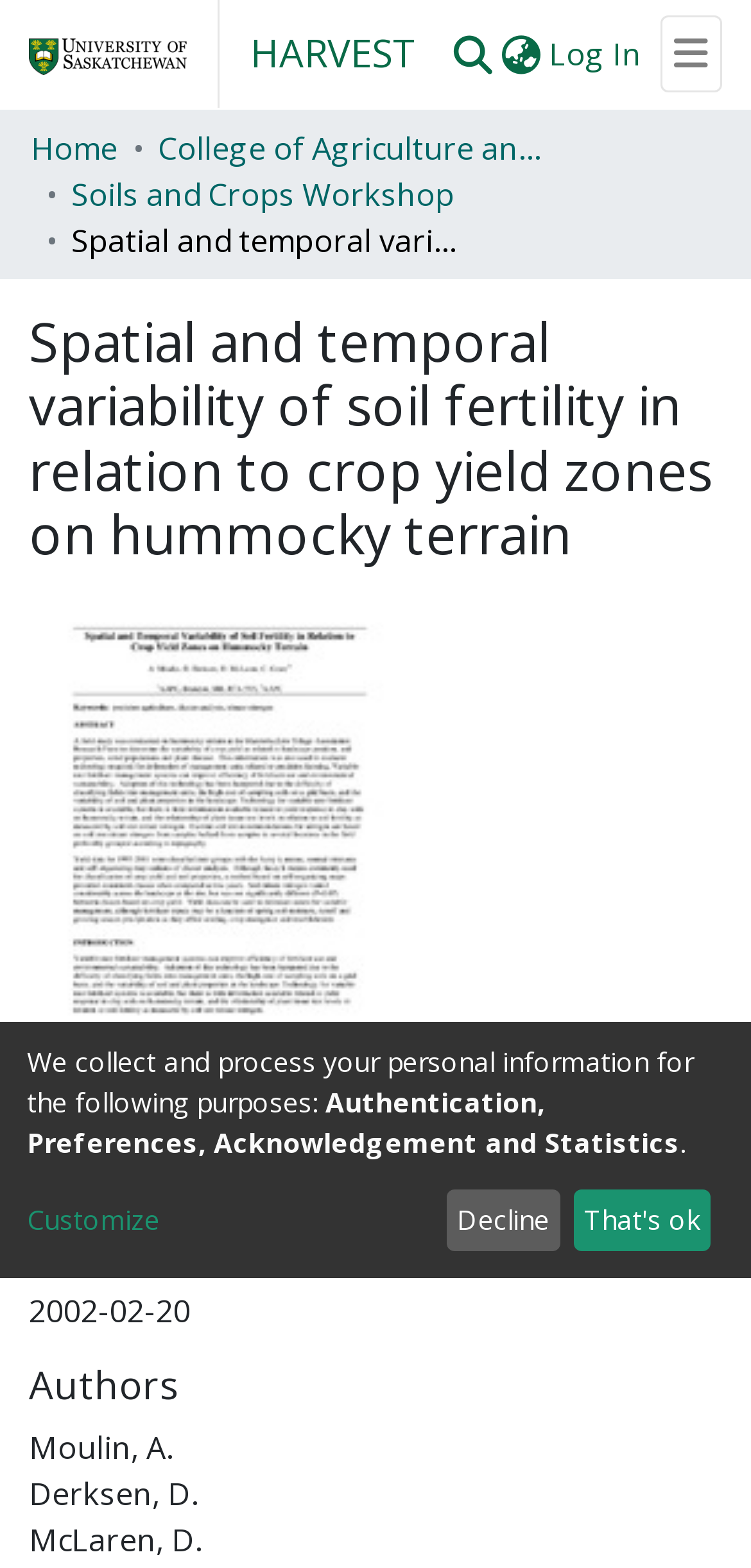What is the file format of the downloadable file?
Analyze the image and deliver a detailed answer to the question.

The downloadable file is named 'A. Moulin et al., 2002.pdf', which indicates that the file format is PDF. This suggests that the file is a portable document format file that can be downloaded and viewed by users.